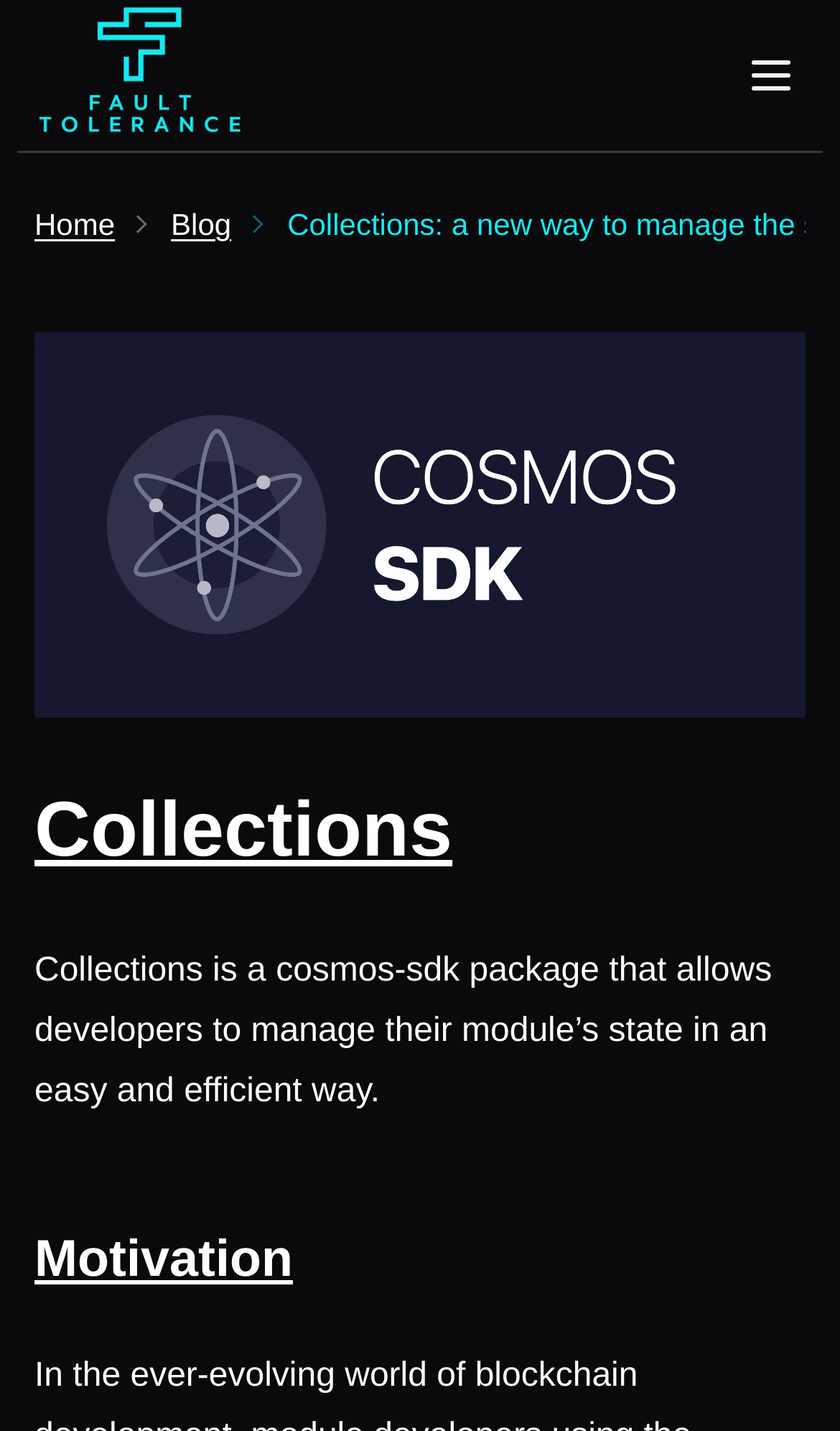Determine the bounding box for the UI element that matches this description: "aria-label="Crash Course Access"".

None